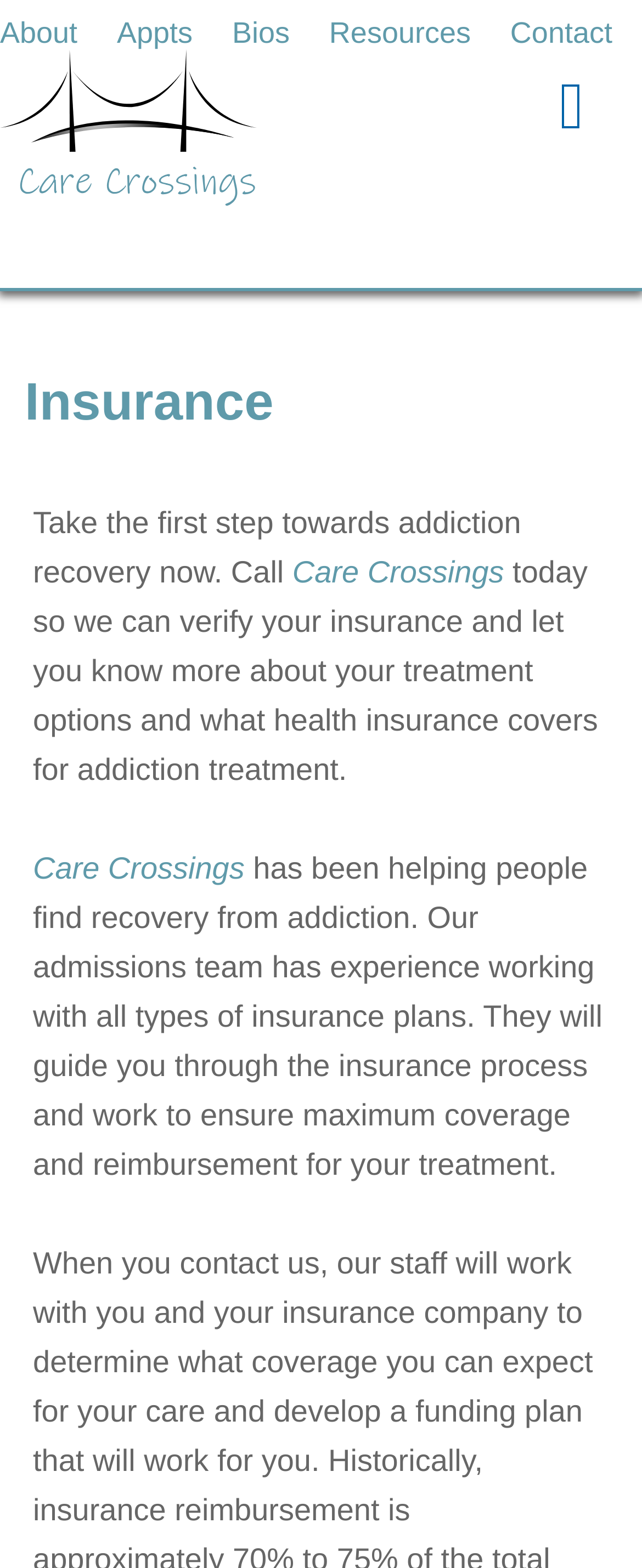Explain the webpage in detail, including its primary components.

The webpage appears to be the homepage of Care Crossings, a drug and alcohol treatment center in the Twin Cities. At the top, there is a navigation menu with five links: "About", "Appts", "Bios", "Resources", and "Contact", which are evenly spaced across the top of the page. Below the navigation menu, there is a logo image of Care Crossings.

The main content of the page is divided into two sections. On the left, there is a heading that reads "Insurance" in a larger font. Below the heading, there is a paragraph of text that encourages the reader to take the first step towards addiction recovery by calling Care Crossings to verify their insurance and learn more about their treatment options.

On the right side of the page, there is a section that provides more information about Care Crossings and their experience working with various insurance plans. The text explains that the admissions team will guide the reader through the insurance process and work to ensure maximum coverage and reimbursement for their treatment.

Overall, the webpage has a simple and clean layout, with a clear focus on providing information about Care Crossings and their services related to insurance and addiction treatment.